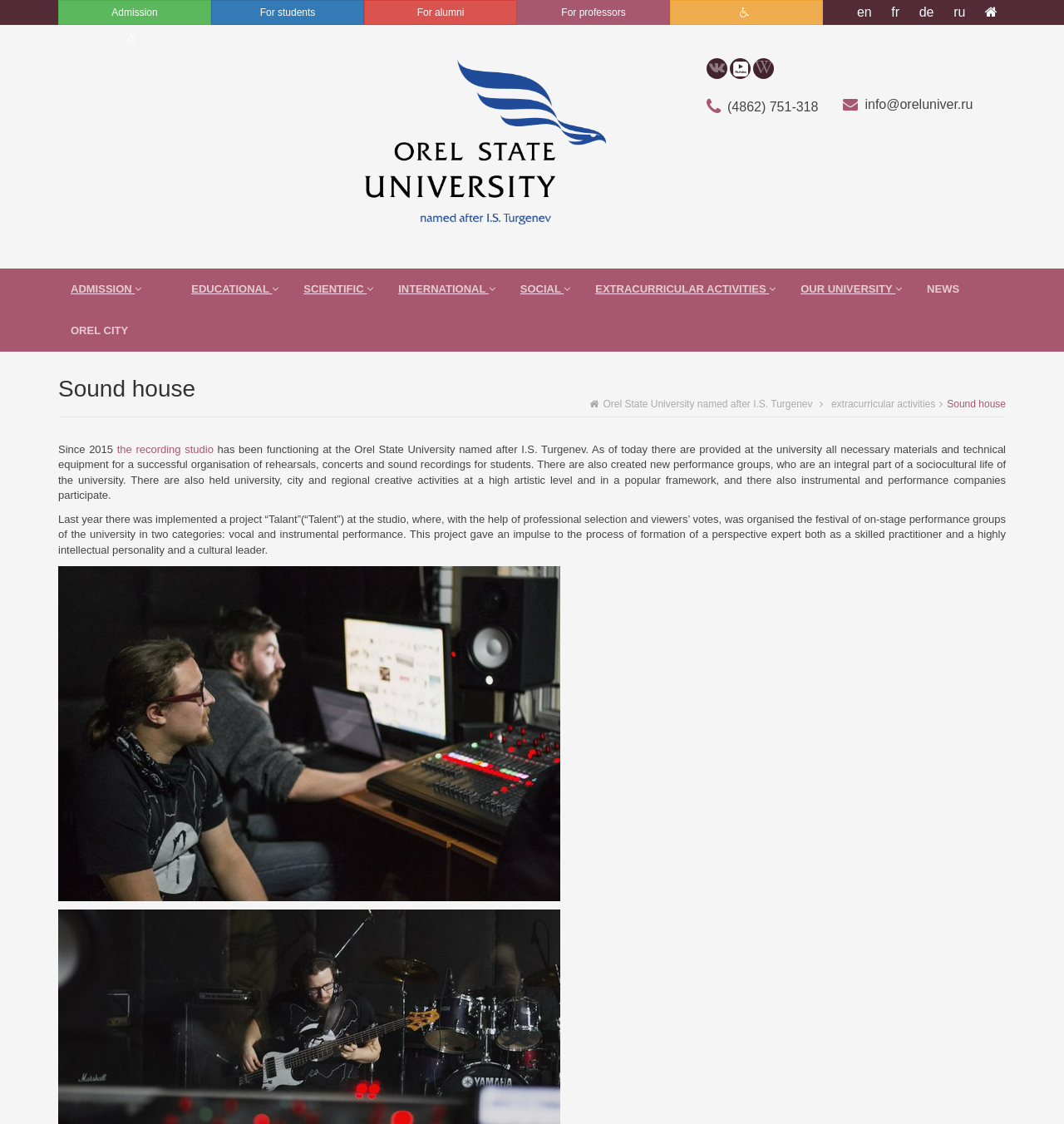What is the name of the university?
Provide a fully detailed and comprehensive answer to the question.

The name of the university is mentioned in the logo and also in the link ' Orel State University named after I.S. Turgenev' at the middle of the webpage.